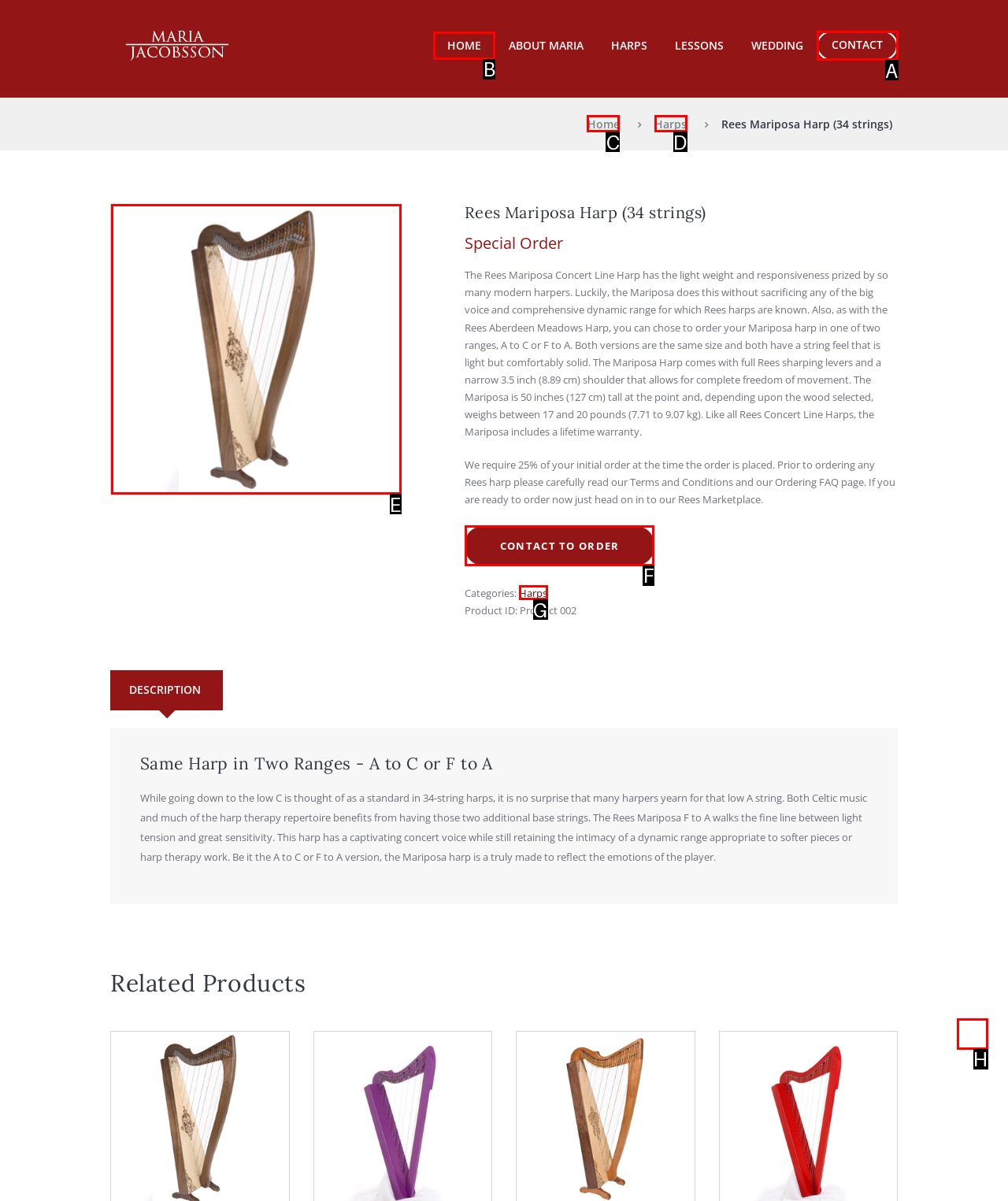Choose the letter that corresponds to the correct button to accomplish the task: Contact to order the harp
Reply with the letter of the correct selection only.

F